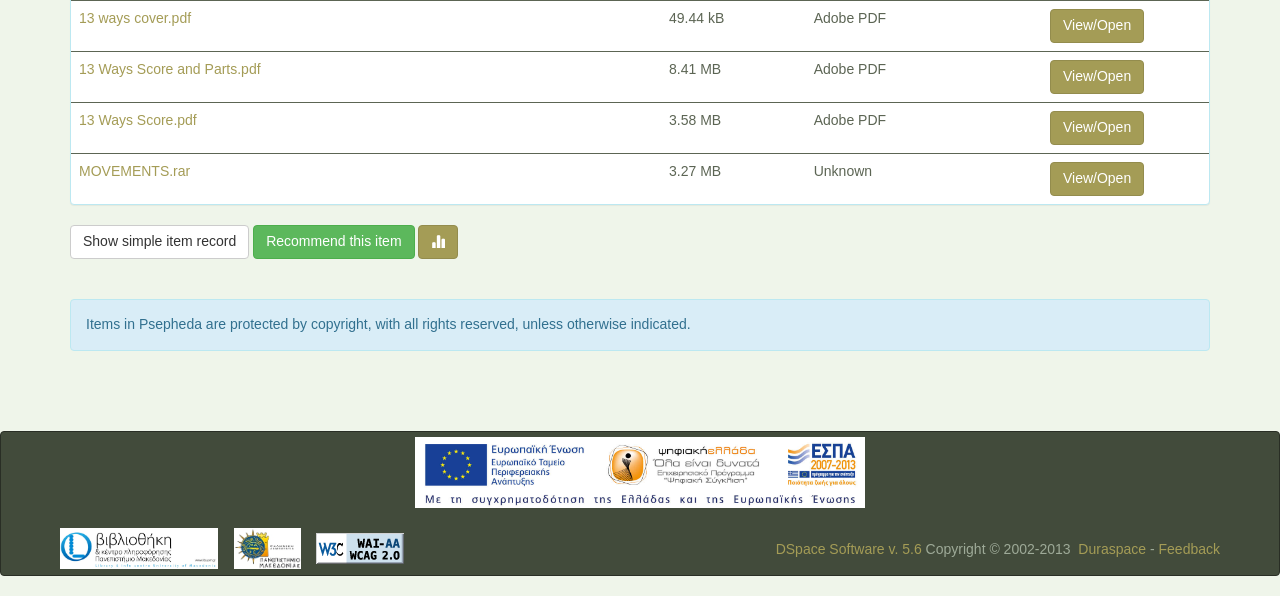What is the size of the 'MOVEMENTS.rar' file?
Please answer the question with as much detail as possible using the screenshot.

I located the file 'MOVEMENTS.rar' in the gridcell with the bounding box coordinates [0.055, 0.257, 0.369, 0.341]. The adjacent text '3.27 MB' represents the file size.